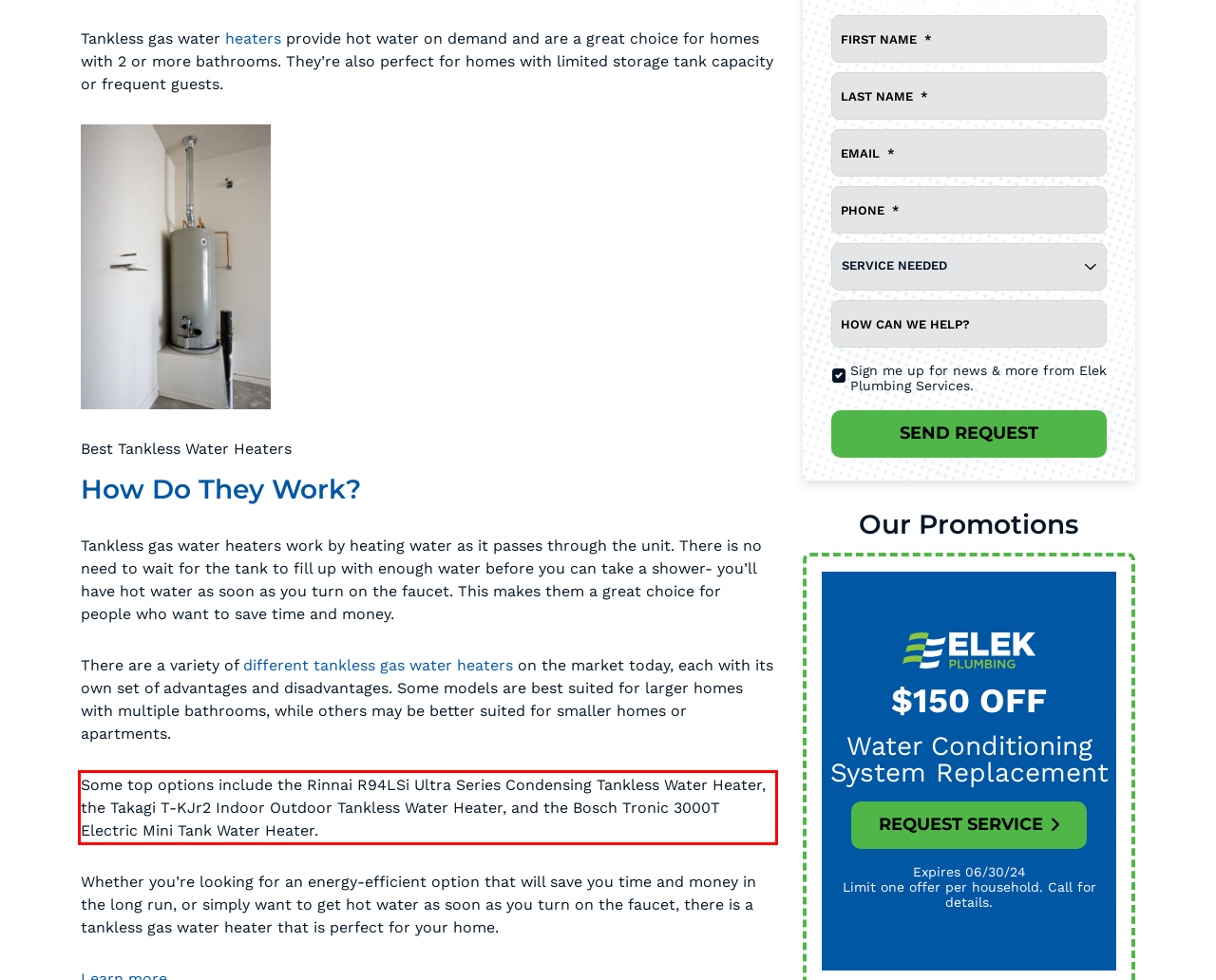You have a screenshot with a red rectangle around a UI element. Recognize and extract the text within this red bounding box using OCR.

Some top options include the Rinnai R94LSi Ultra Series Condensing Tankless Water Heater, the Takagi T-KJr2 Indoor Outdoor Tankless Water Heater, and the Bosch Tronic 3000T Electric Mini Tank Water Heater.